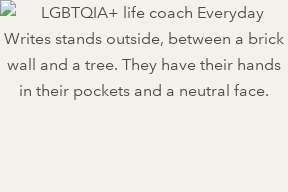Based on the image, please respond to the question with as much detail as possible:
What is Everyday Writes doing with their hands?

The caption states that Everyday Writes has their hands tucked into their pockets, conveying a sense of calmness and composure.